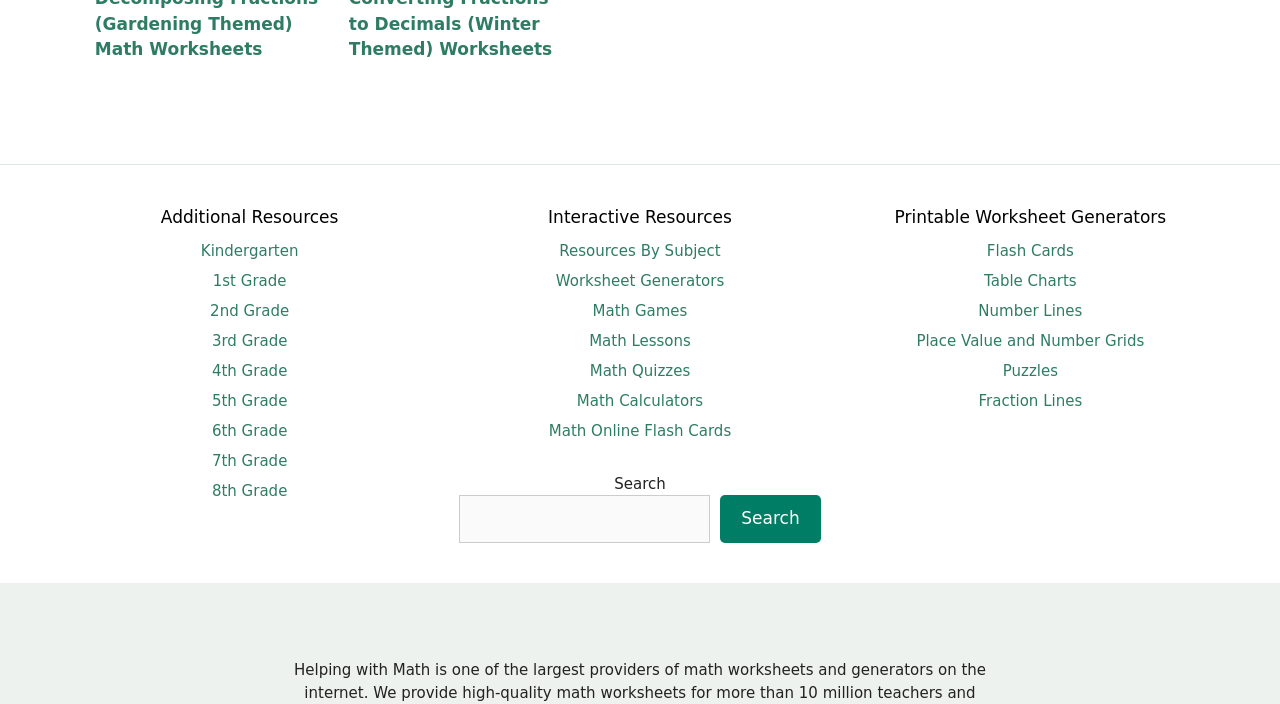Identify the bounding box for the element characterized by the following description: "Place Value and Number Grids".

[0.716, 0.472, 0.894, 0.498]